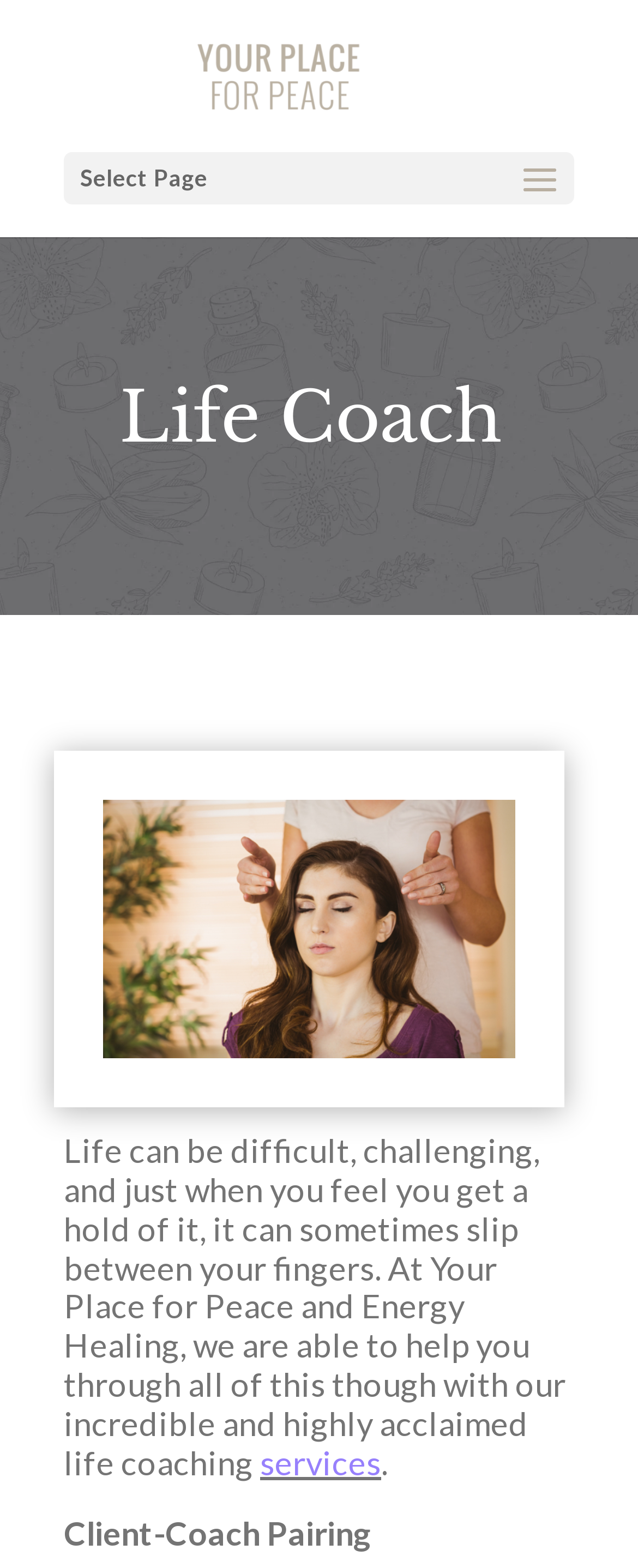Using the information in the image, give a detailed answer to the following question: How many sections are there on the webpage?

By analyzing the webpage structure, I can identify three distinct sections: the top section with the logo and navigation, the middle section with the heading 'Life Coach' and the descriptive text, and the bottom section with the 'services' link and the 'Client-Coach Pairing' text.